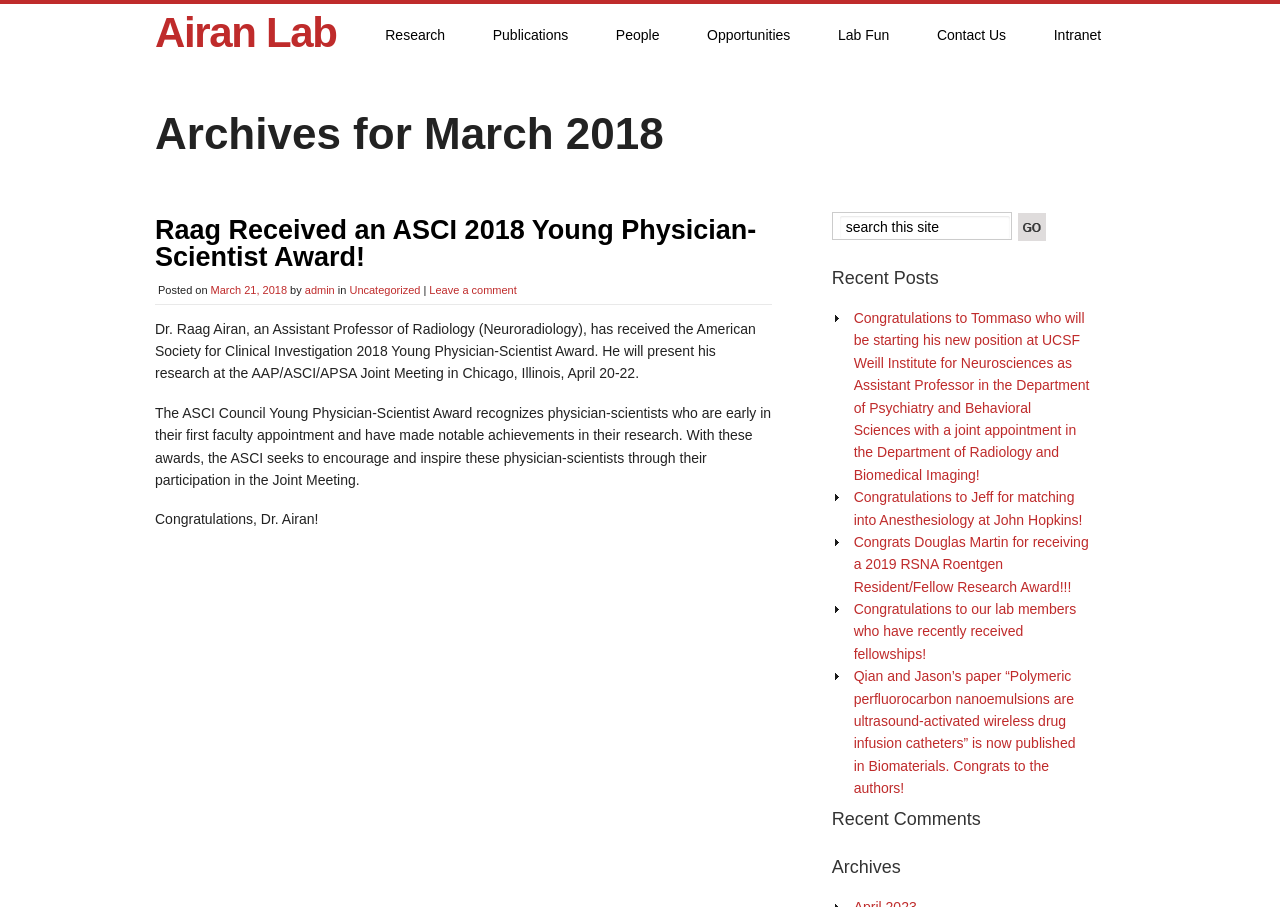Pinpoint the bounding box coordinates of the element you need to click to execute the following instruction: "Click on the 'Research' link". The bounding box should be represented by four float numbers between 0 and 1, in the format [left, top, right, bottom].

[0.282, 0.004, 0.366, 0.072]